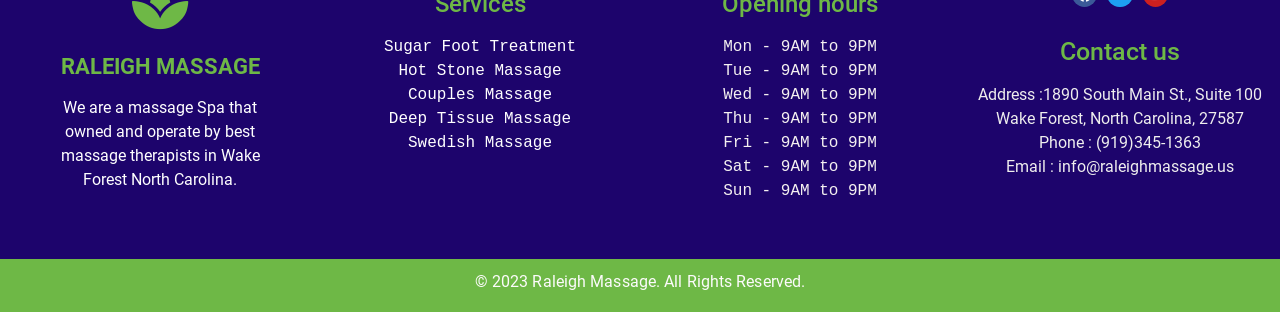Identify the bounding box coordinates for the UI element described by the following text: "© No Fluff Jobs". Provide the coordinates as four float numbers between 0 and 1, in the format [left, top, right, bottom].

None